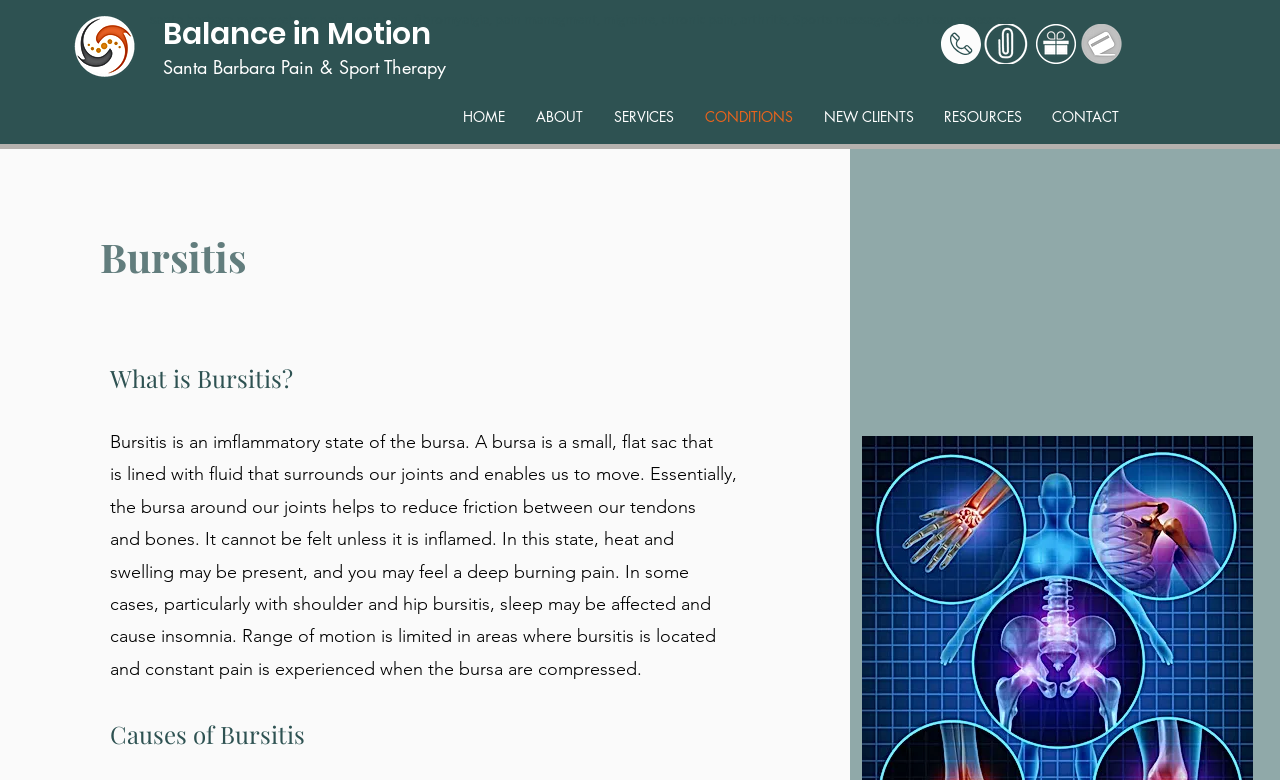Determine the bounding box coordinates of the UI element that matches the following description: "#comp-k5vemqb0 svg [data-color="1"] {fill: #FFFFFF;}". The coordinates should be four float numbers between 0 and 1 in the format [left, top, right, bottom].

[0.735, 0.031, 0.766, 0.082]